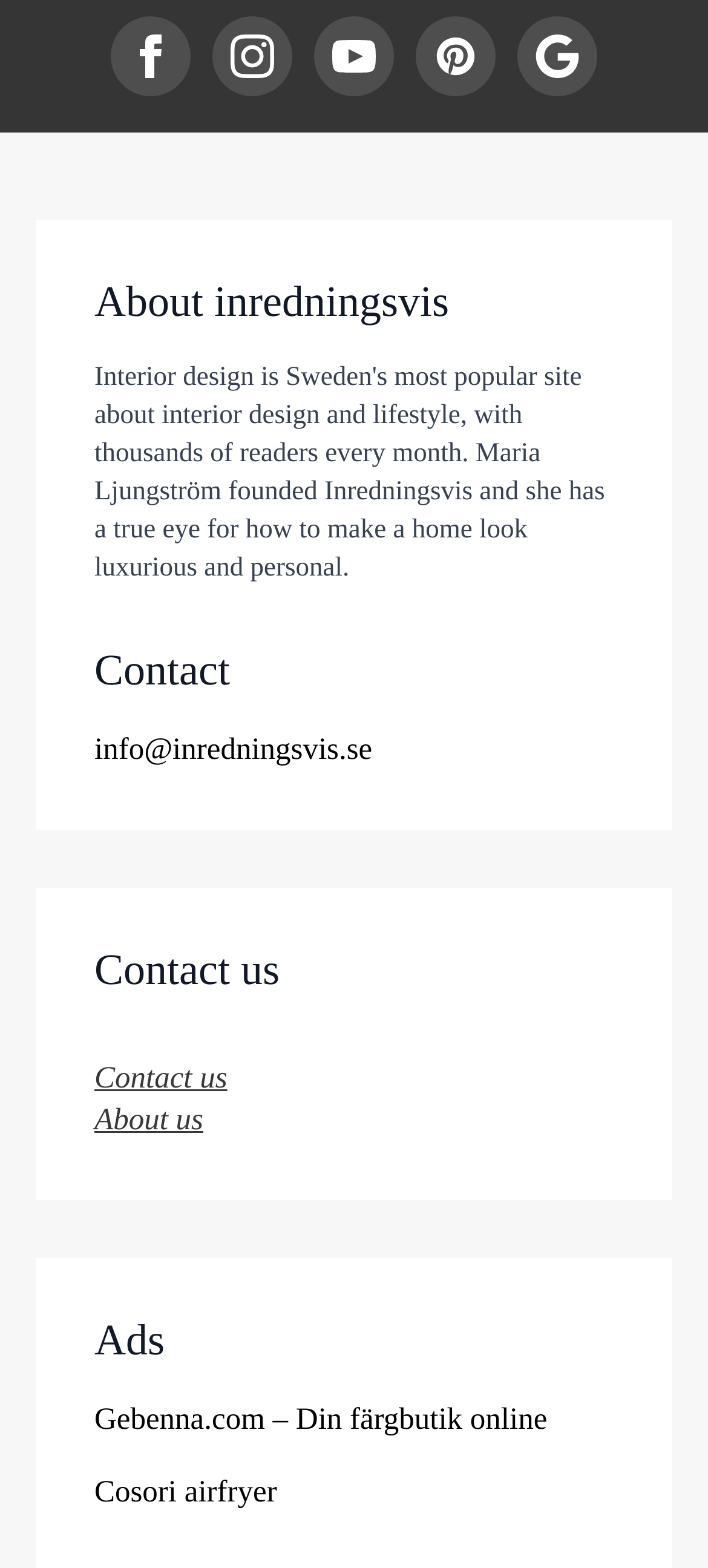Determine the bounding box of the UI element mentioned here: "title="Inredningsvis på Pinterest"". The coordinates must be in the format [left, top, right, bottom] with values ranging from 0 to 1.

[0.587, 0.011, 0.7, 0.062]